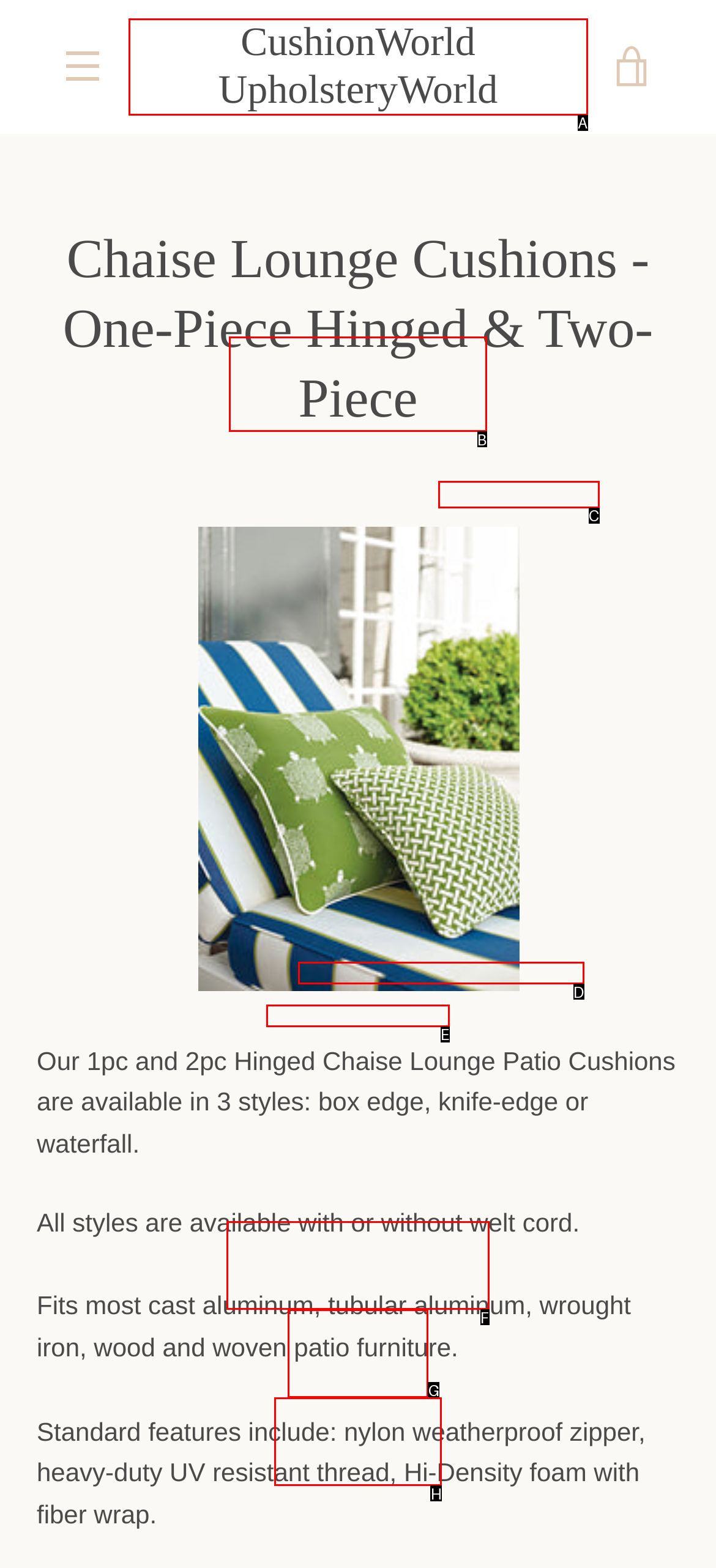Please indicate which HTML element should be clicked to fulfill the following task: Contact us. Provide the letter of the selected option.

C